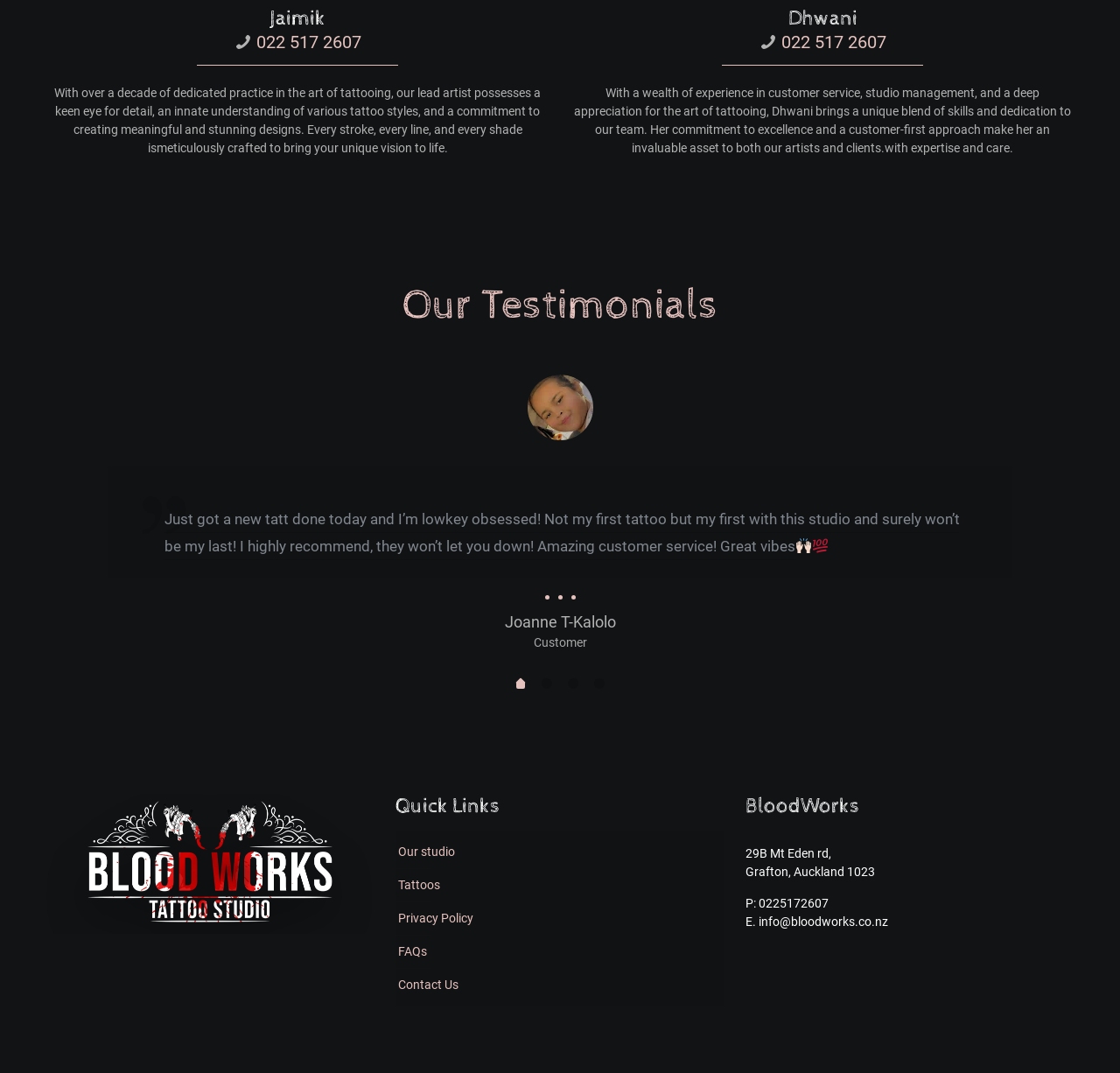Please identify the bounding box coordinates of the clickable region that I should interact with to perform the following instruction: "Contact the studio via email". The coordinates should be expressed as four float numbers between 0 and 1, i.e., [left, top, right, bottom].

[0.666, 0.852, 0.793, 0.865]